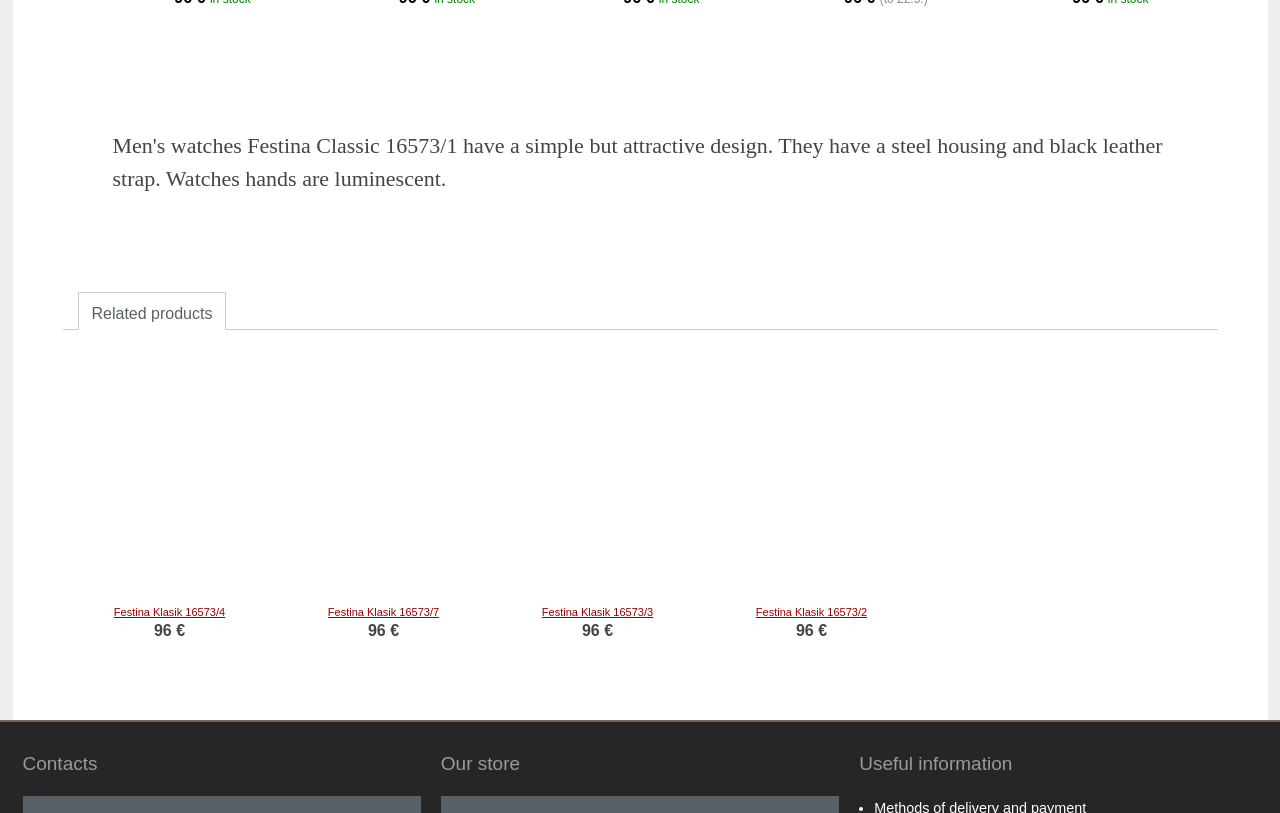Provide a one-word or brief phrase answer to the question:
How many products are listed under 'Related products'?

4